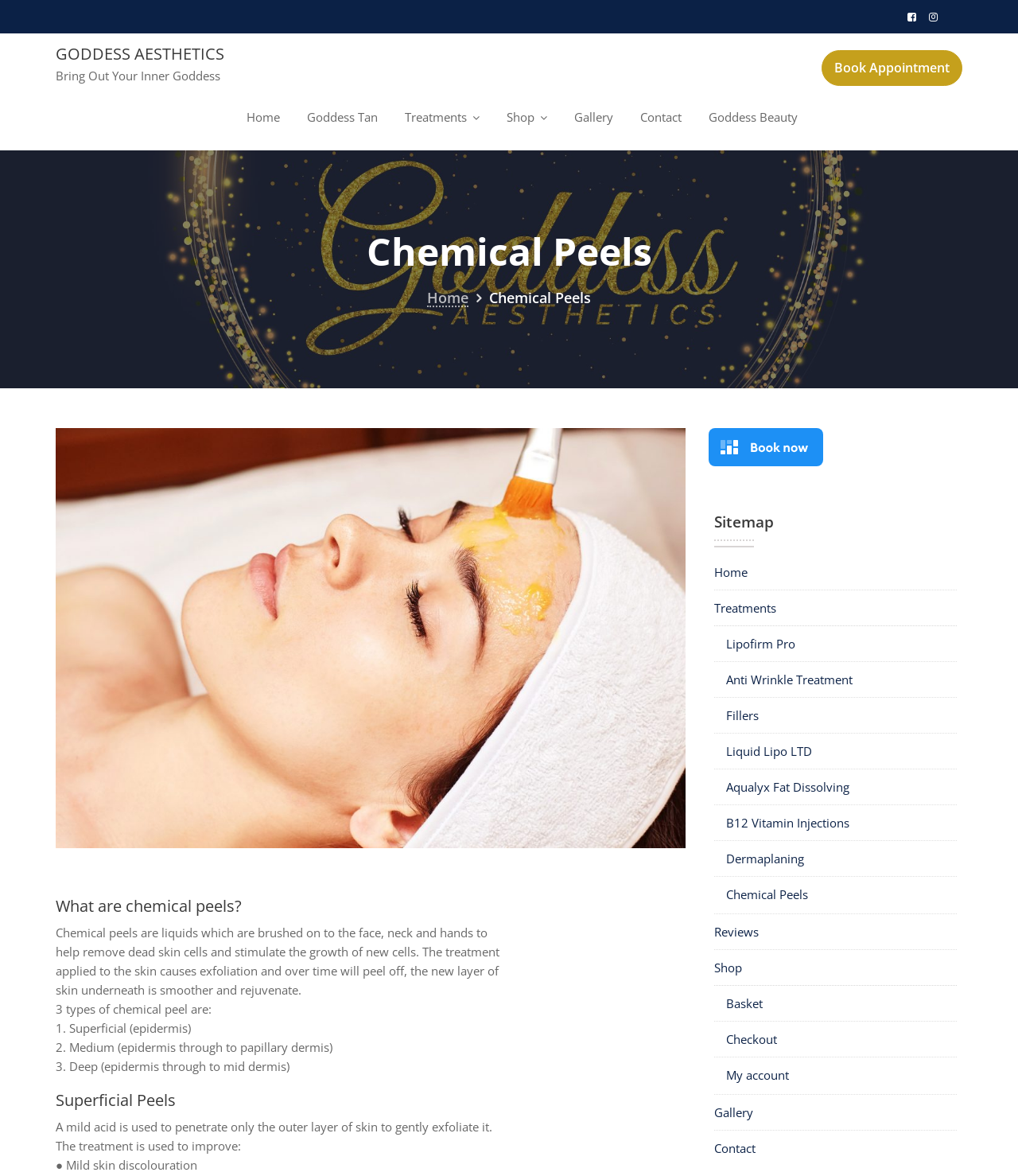Explain the webpage's layout and main content in detail.

The webpage is about Chemical Peels at Goddess Aesthetics. At the top, there is a navigation menu with links to Home, Goddess Tan, Treatments, Shop, Gallery, and Contact. Below the navigation menu, there is a large image that spans the entire width of the page.

The main content of the page is divided into sections. The first section has a heading "Chemical Peels" and a brief introduction to what chemical peels are and how they work. This section also lists three types of chemical peels: Superficial, Medium, and Deep.

The next section is about Superficial Peels, which uses a mild acid to gently exfoliate the outer layer of skin. This section also lists the benefits of Superficial Peels, including improving mild skin discoloration.

On the right side of the page, there is a call-to-action button to book an appointment with Personnel Calendar using SetMore. Below the button, there is a sitemap with links to various pages, including Home, Treatments, Lipofirm Pro, Anti Wrinkle Treatment, and more.

At the bottom of the page, there are links to Reviews, Shop, Basket, Checkout, My account, Gallery, and Contact. Overall, the webpage provides information about Chemical Peels and offers a way to book an appointment or explore other services offered by Goddess Aesthetics.